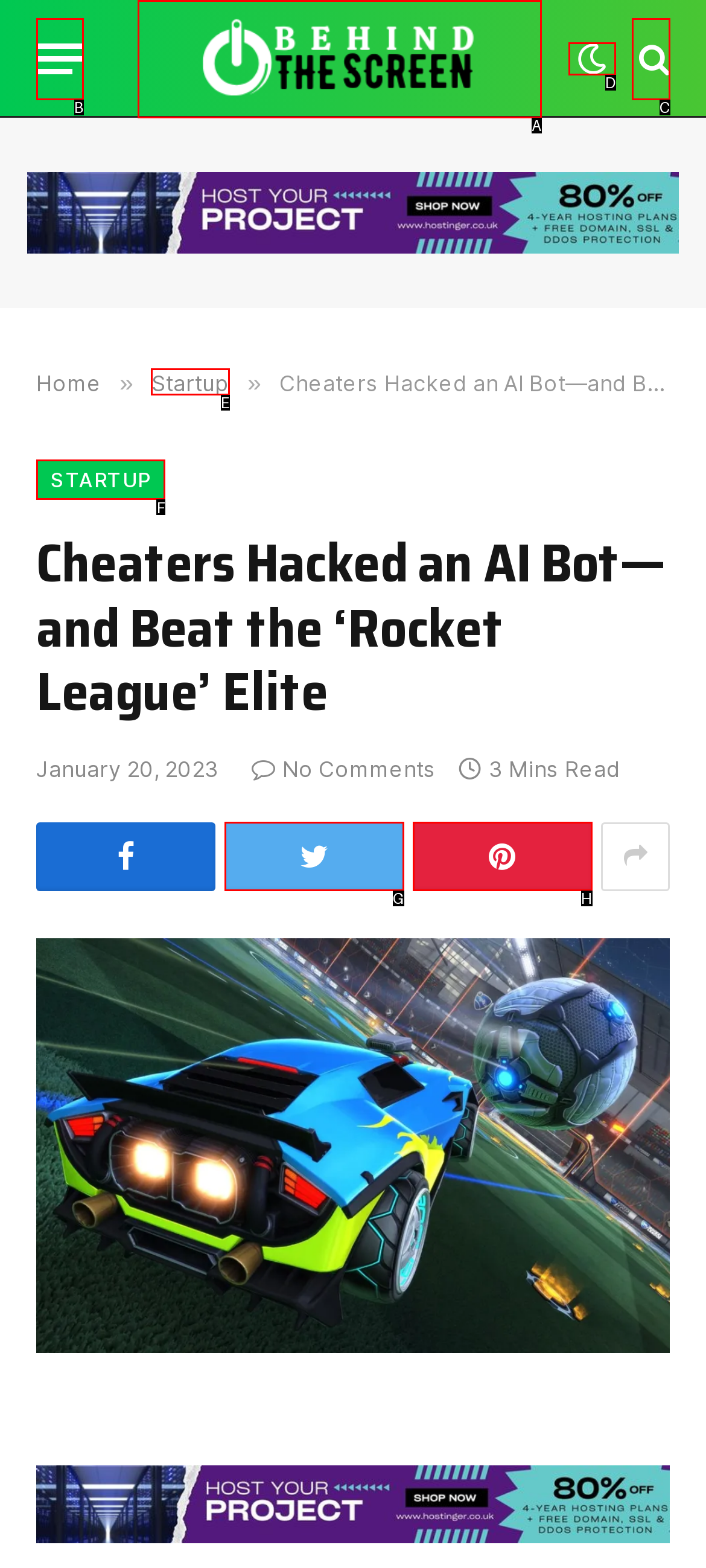Identify the HTML element to click to execute this task: View the 'Startup' section Respond with the letter corresponding to the proper option.

E